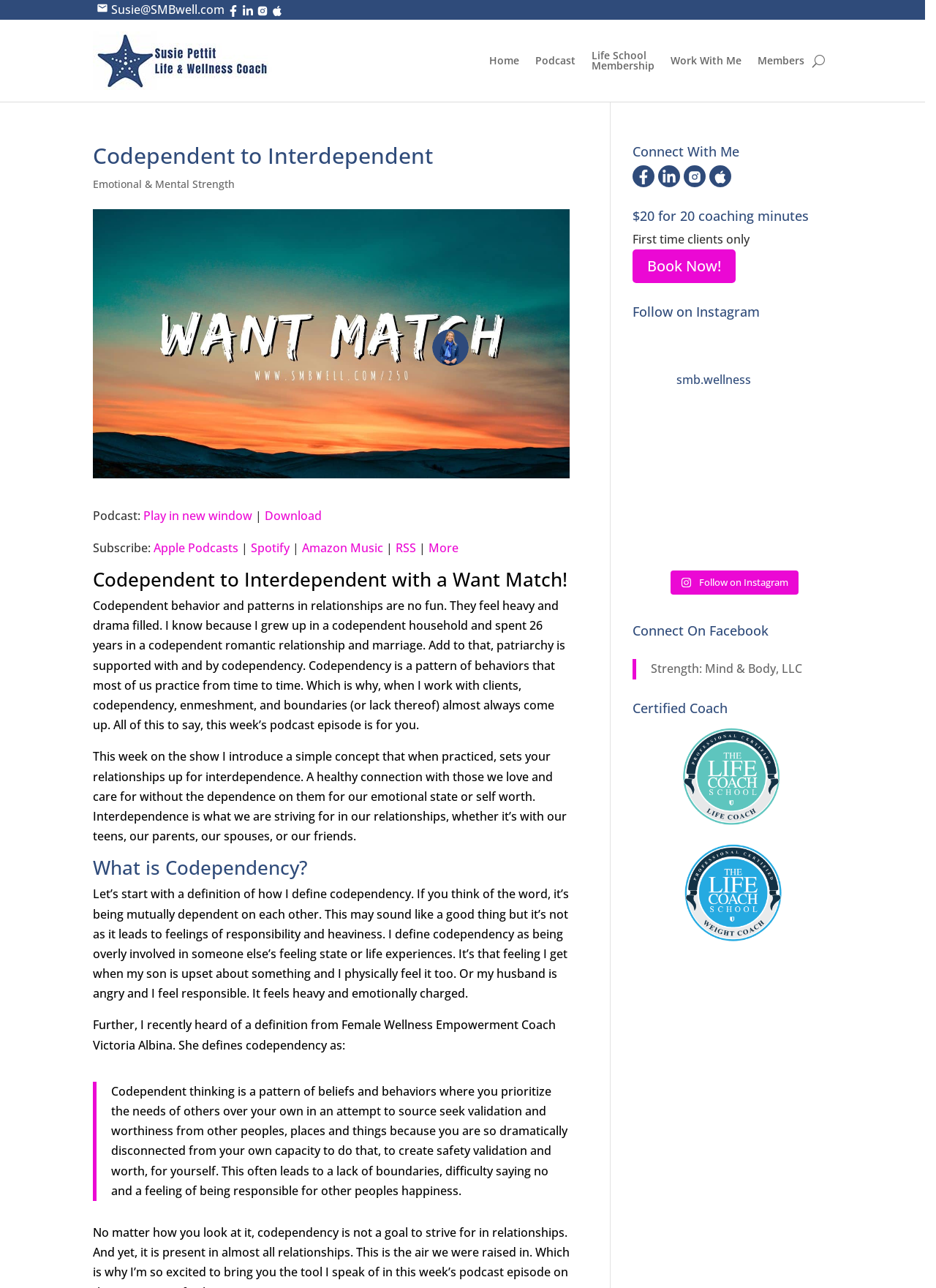Please provide a brief answer to the question using only one word or phrase: 
What is the offer for first-time clients?

$20 for 20 coaching minutes